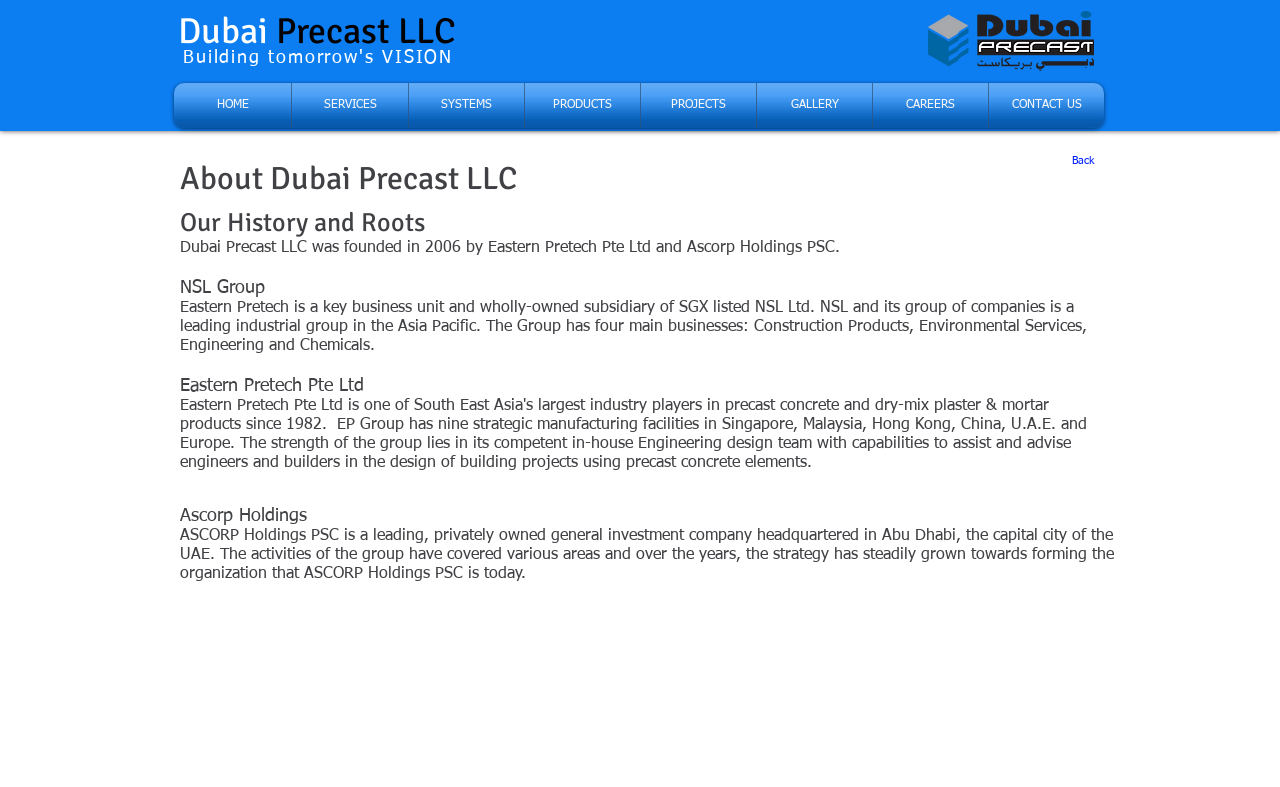Where is ASCORP Holdings PSC headquartered? Refer to the image and provide a one-word or short phrase answer.

Abu Dhabi